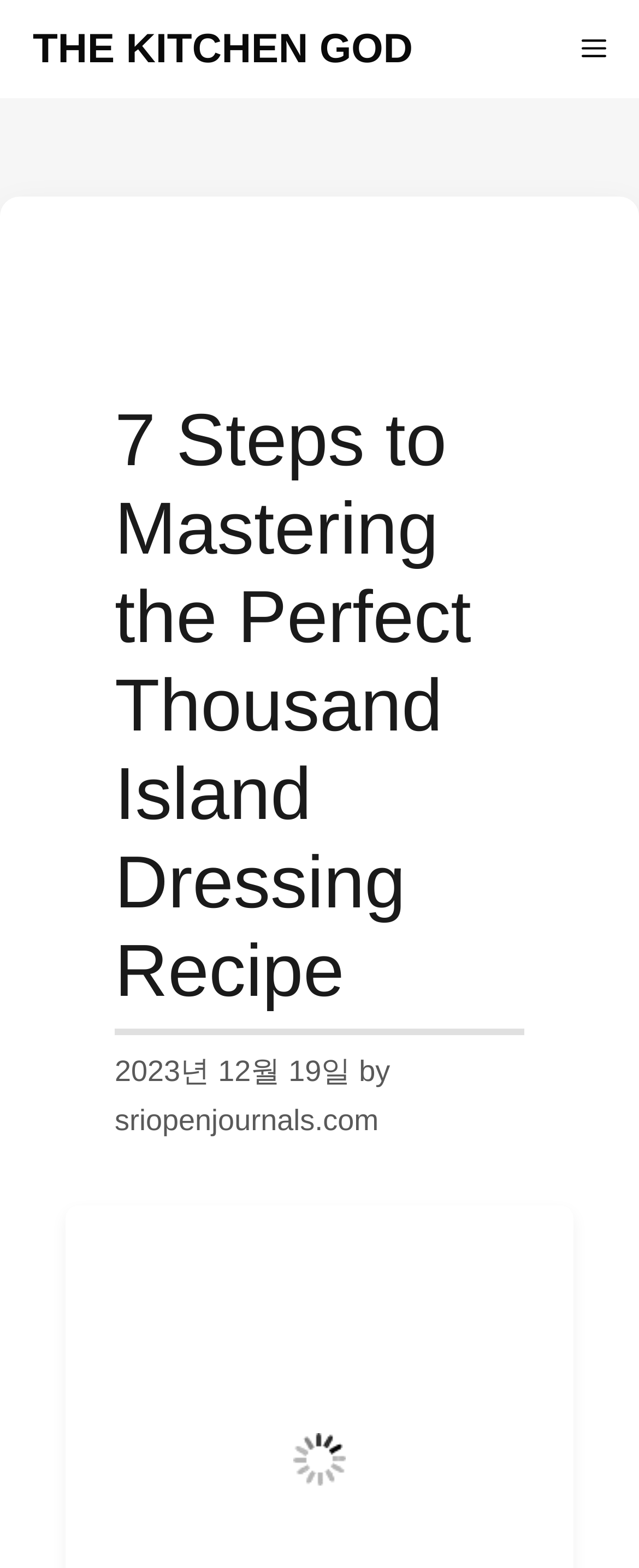Provide the text content of the webpage's main heading.

7 Steps to Mastering the Perfect Thousand Island Dressing Recipe